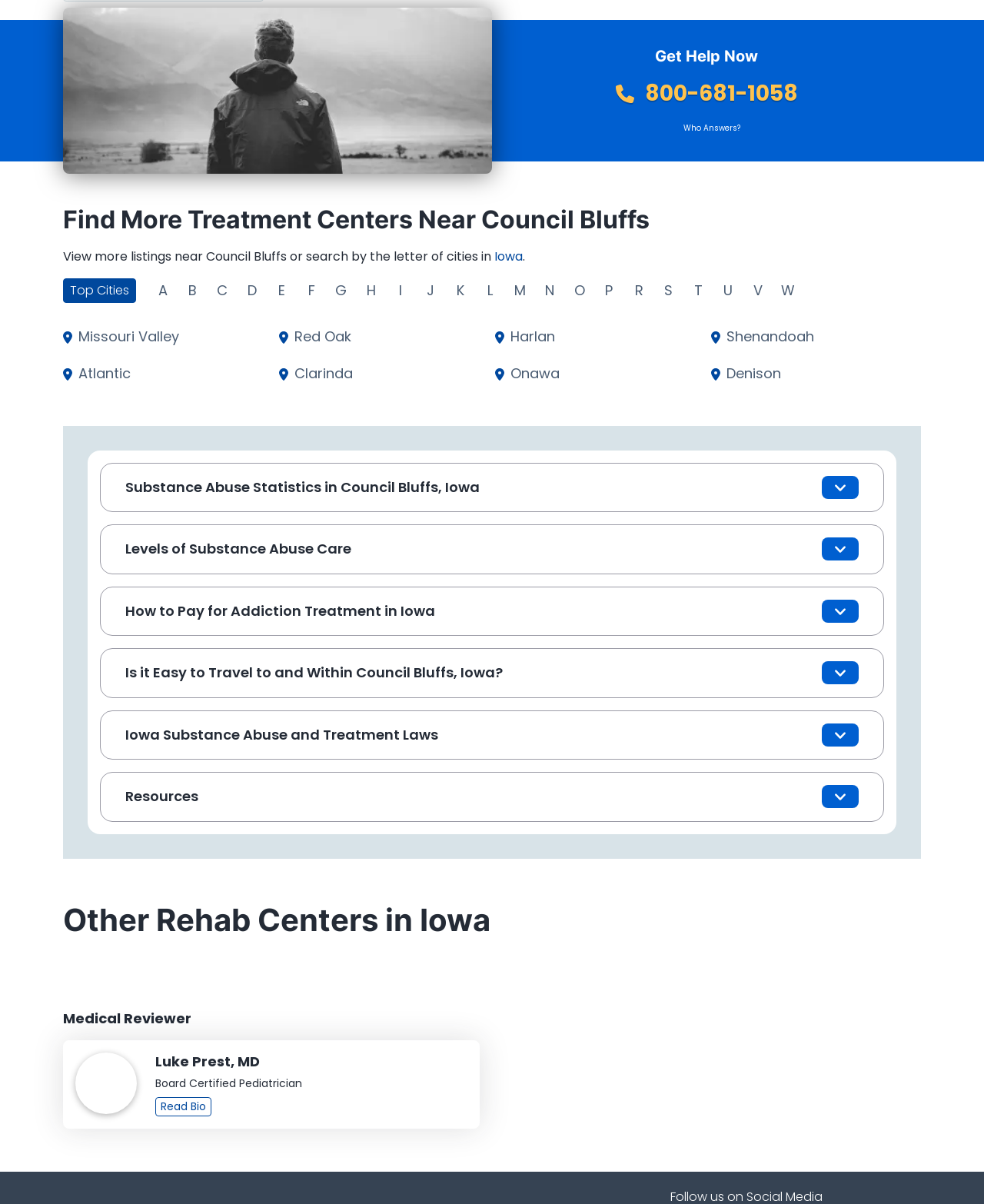Who is the medical reviewer of this webpage?
Please provide a full and detailed response to the question.

The medical reviewer is listed at the bottom of the webpage, with a link to their bio and a photo. They are a board-certified pediatrician.